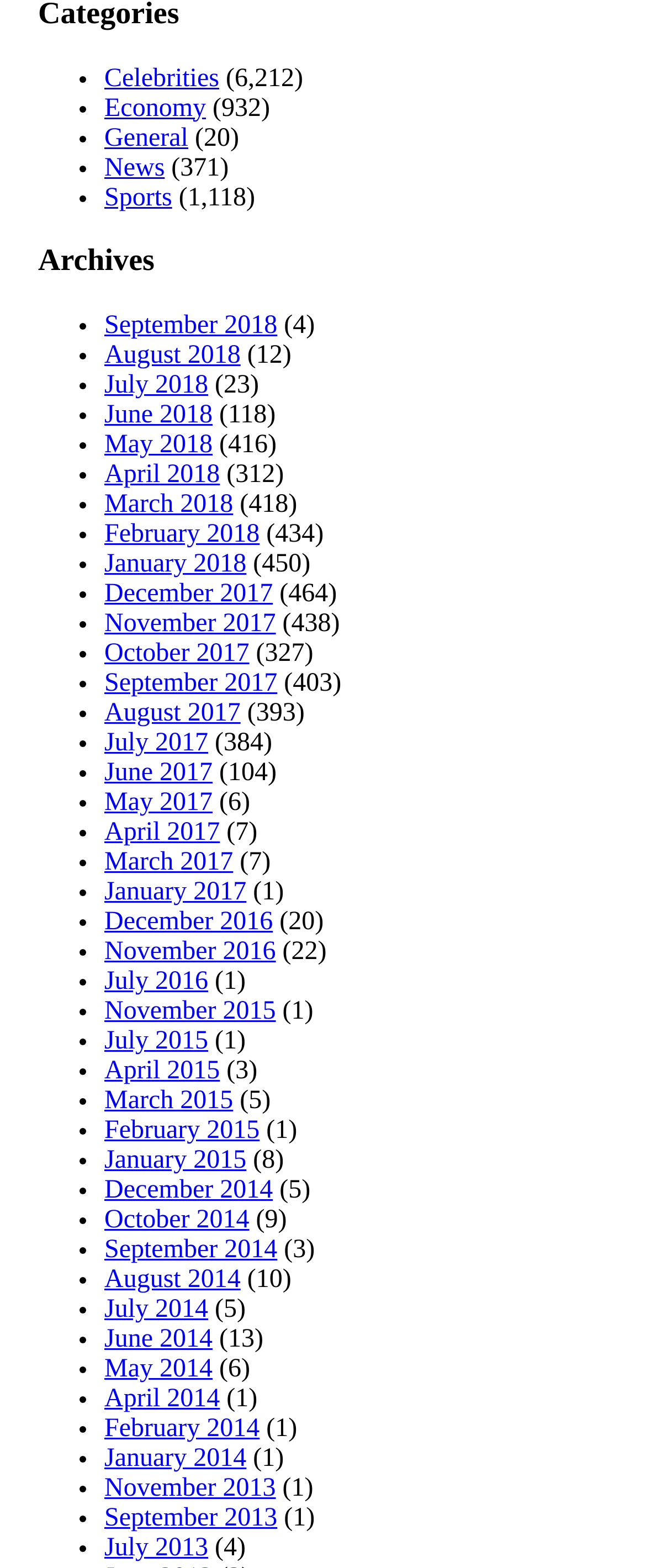What categories are listed on the webpage?
Relying on the image, give a concise answer in one word or a brief phrase.

Celebrities, Economy, General, News, Sports